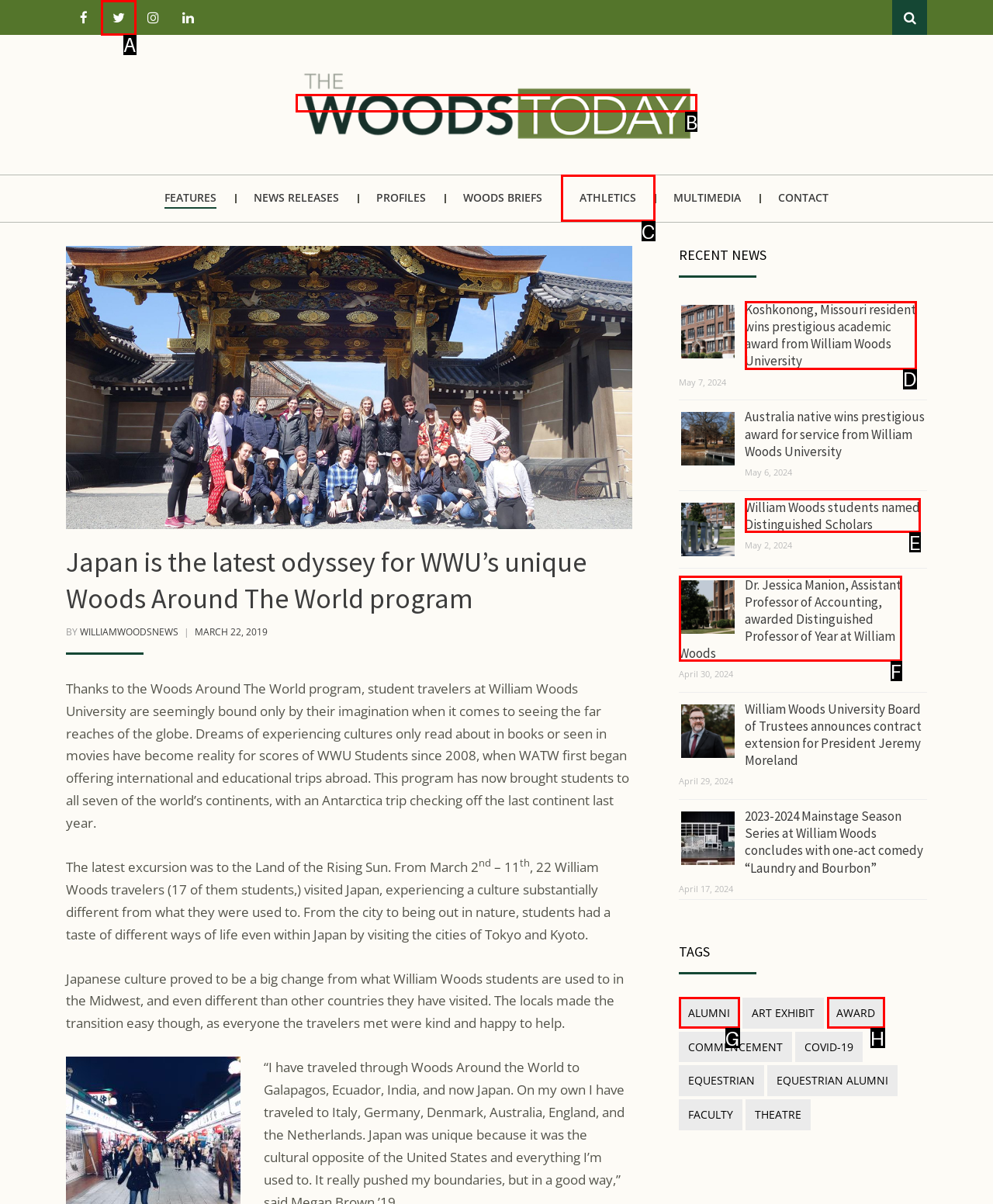Given the description: alt="William Woods News", choose the HTML element that matches it. Indicate your answer with the letter of the option.

B